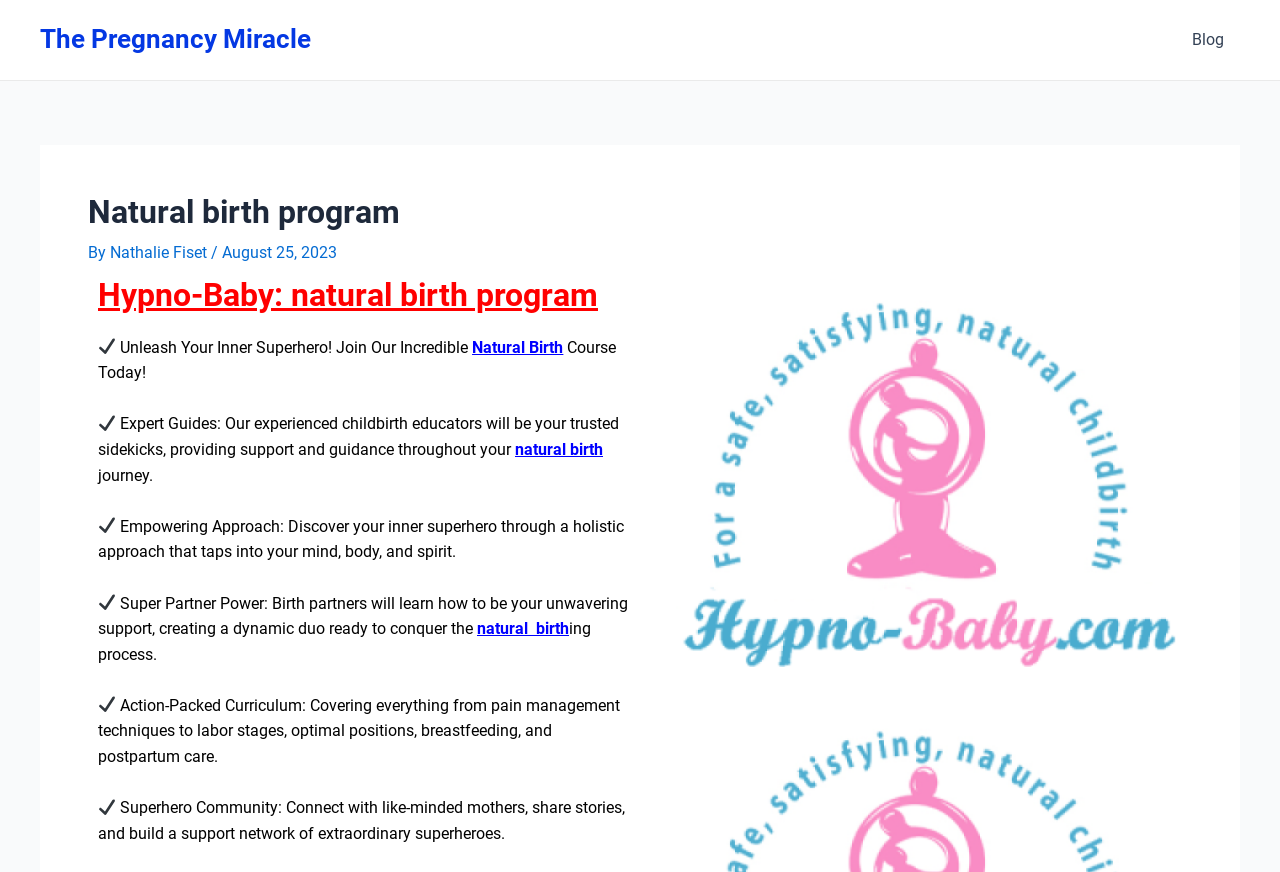Answer the following query concisely with a single word or phrase:
What is the focus of the curriculum?

Pain management to postpartum care